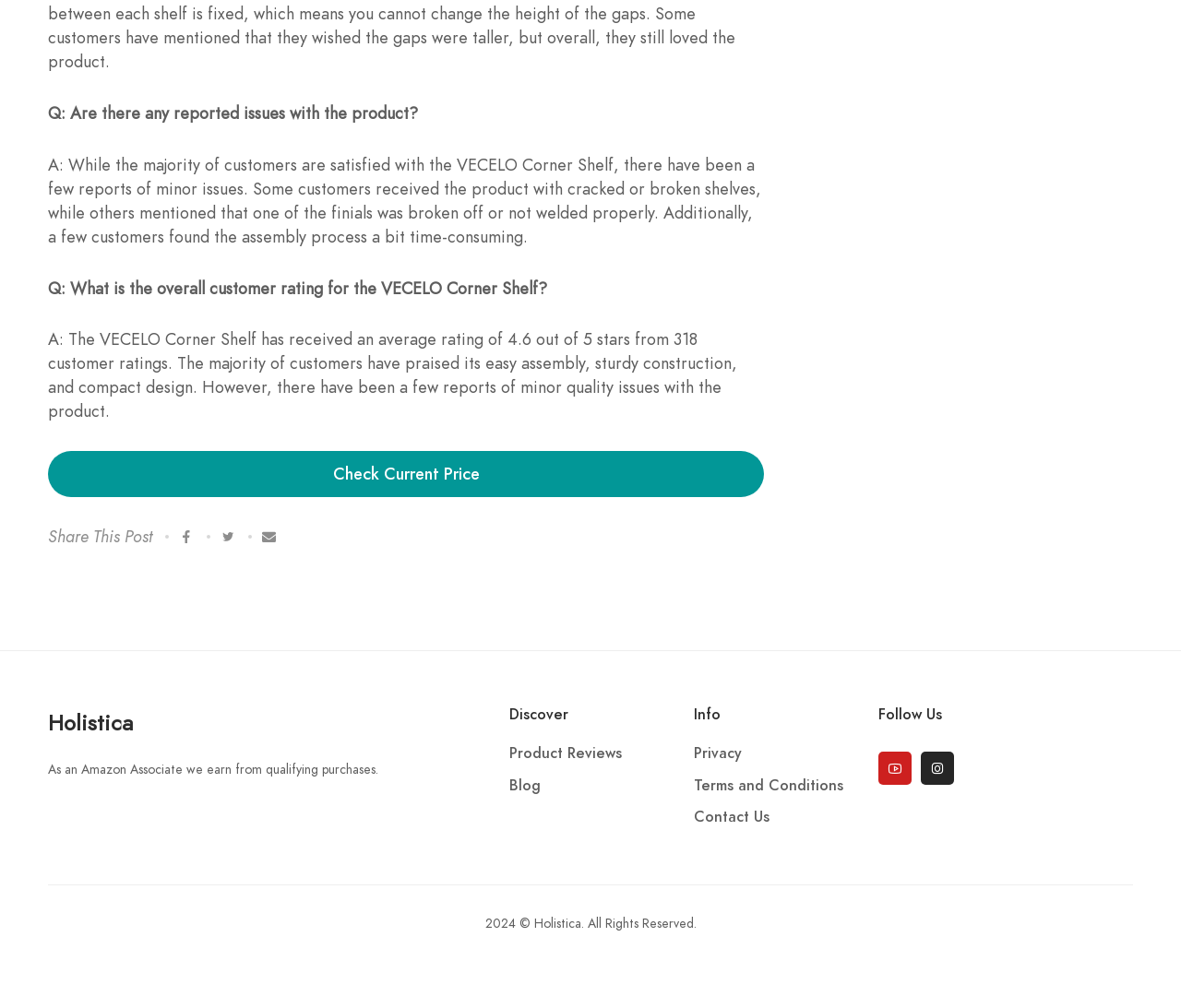What is the name of the website?
Look at the image and answer the question using a single word or phrase.

Holistica